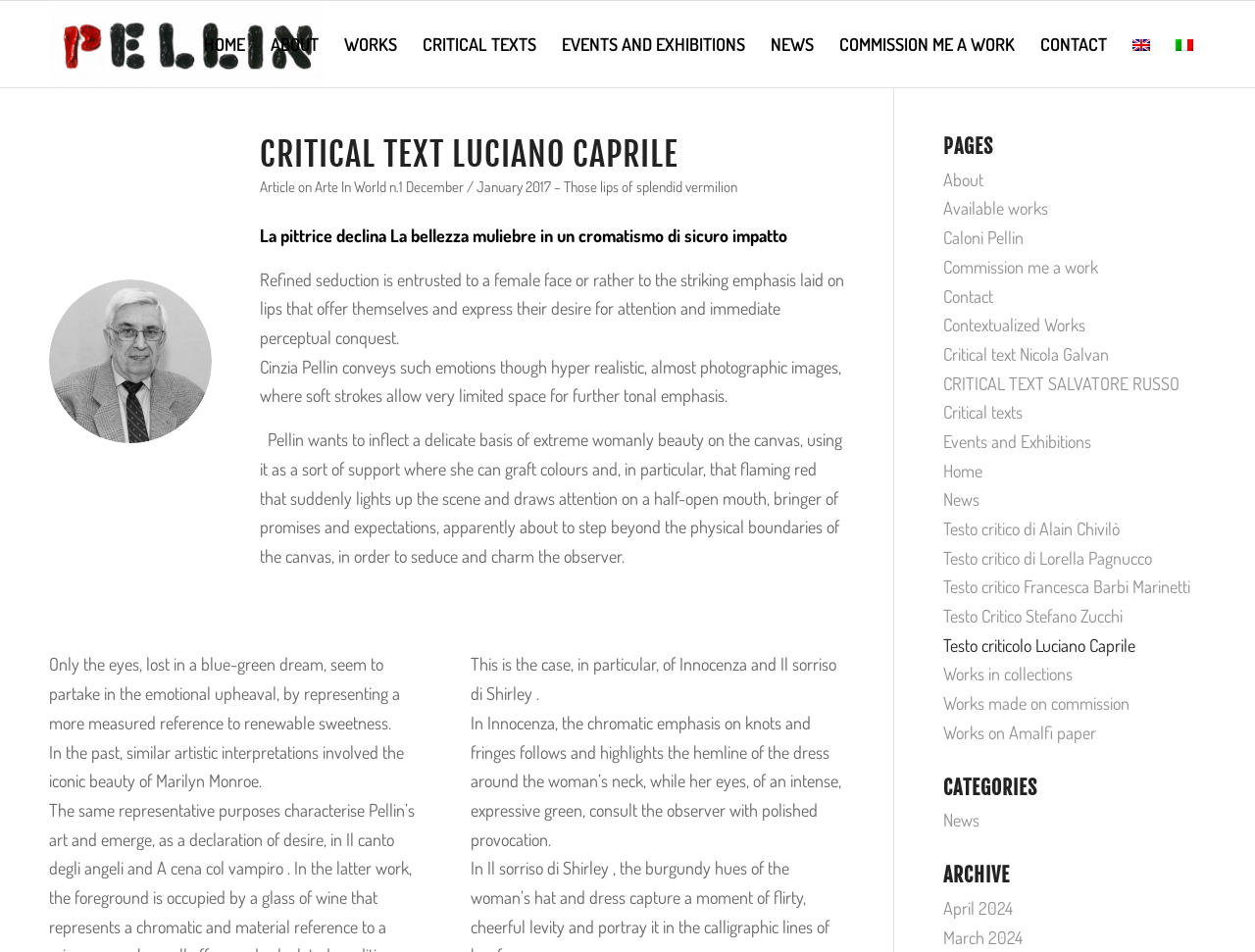Please identify the bounding box coordinates of the area that needs to be clicked to fulfill the following instruction: "Explore the 'WORKS' section."

[0.264, 0.001, 0.327, 0.092]